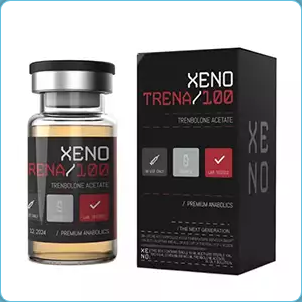Explain all the elements you observe in the image.

This image showcases a product labeled "XENO TRENA 100," which features a clear vial containing trenbolone acetate, a commonly used injectable steroid in bodybuilding. The packaging is sleek and modern, prominently displaying the brand name "XENO" along with "TRENA 100" in bold lettering. The box design is striking, with a combination of black and red elements and key features highlighted in different sections, such as dosage and premium quality indications. The entire presentation emphasizes the product's premium anabolic nature, aimed at individuals seeking to enhance their performance and physique.